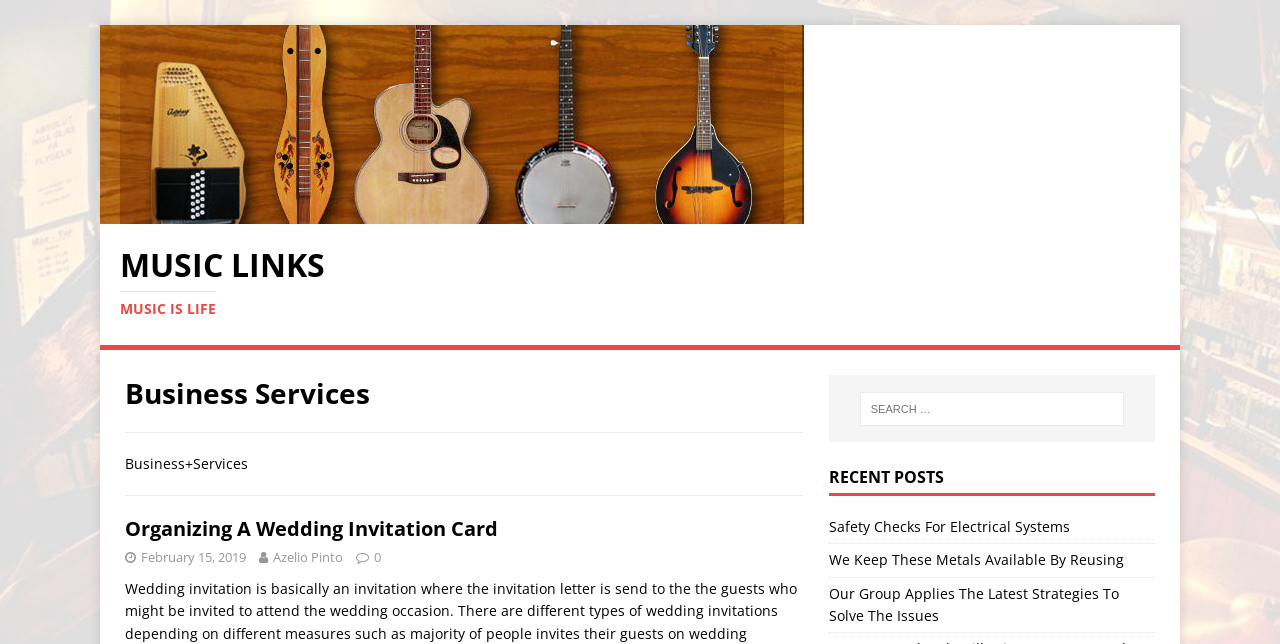Locate the bounding box coordinates of the clickable part needed for the task: "read recent post Safety Checks For Electrical Systems".

[0.647, 0.802, 0.836, 0.832]